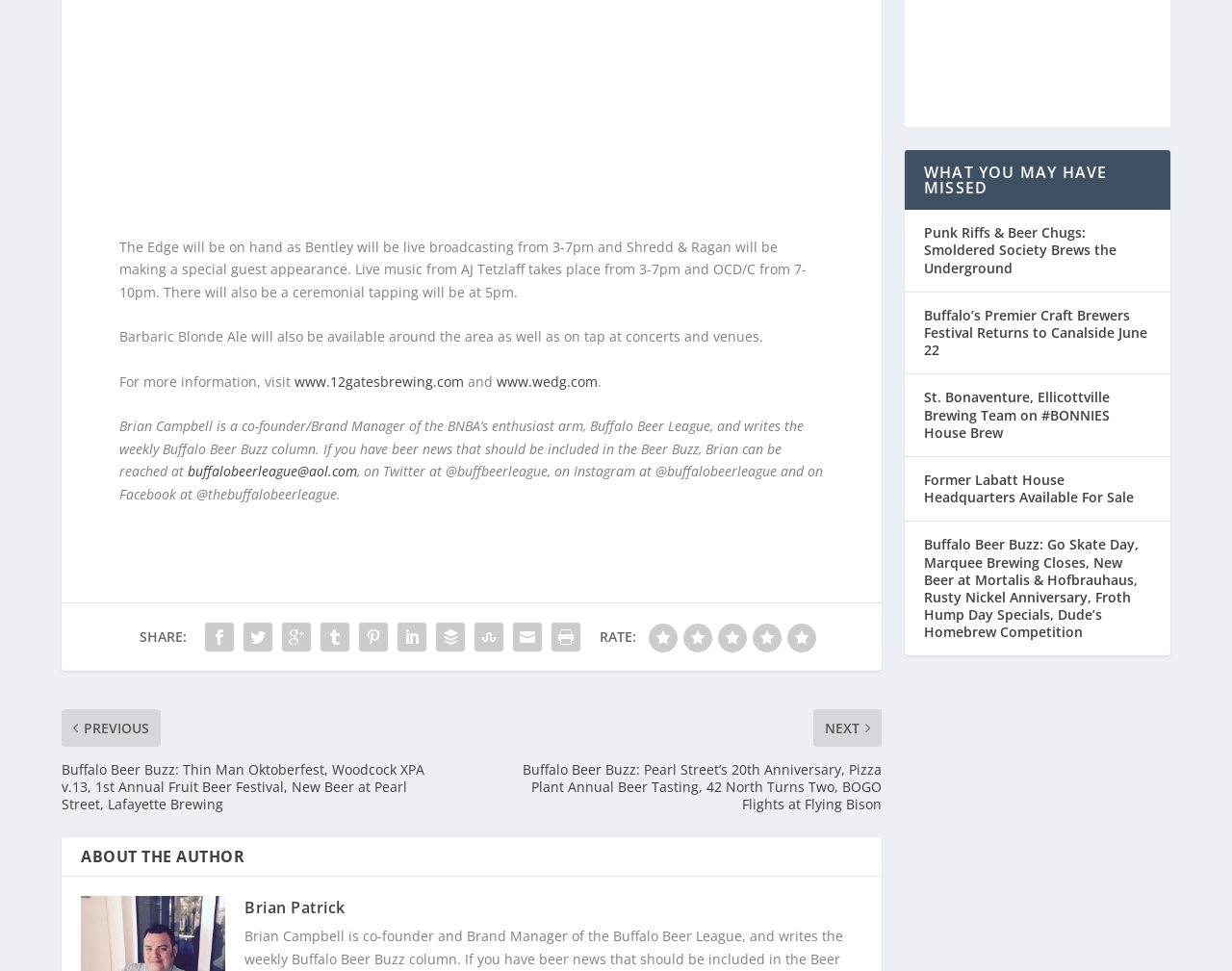Find the bounding box coordinates of the clickable area that will achieve the following instruction: "Share this article on Twitter".

[0.162, 0.623, 0.193, 0.662]